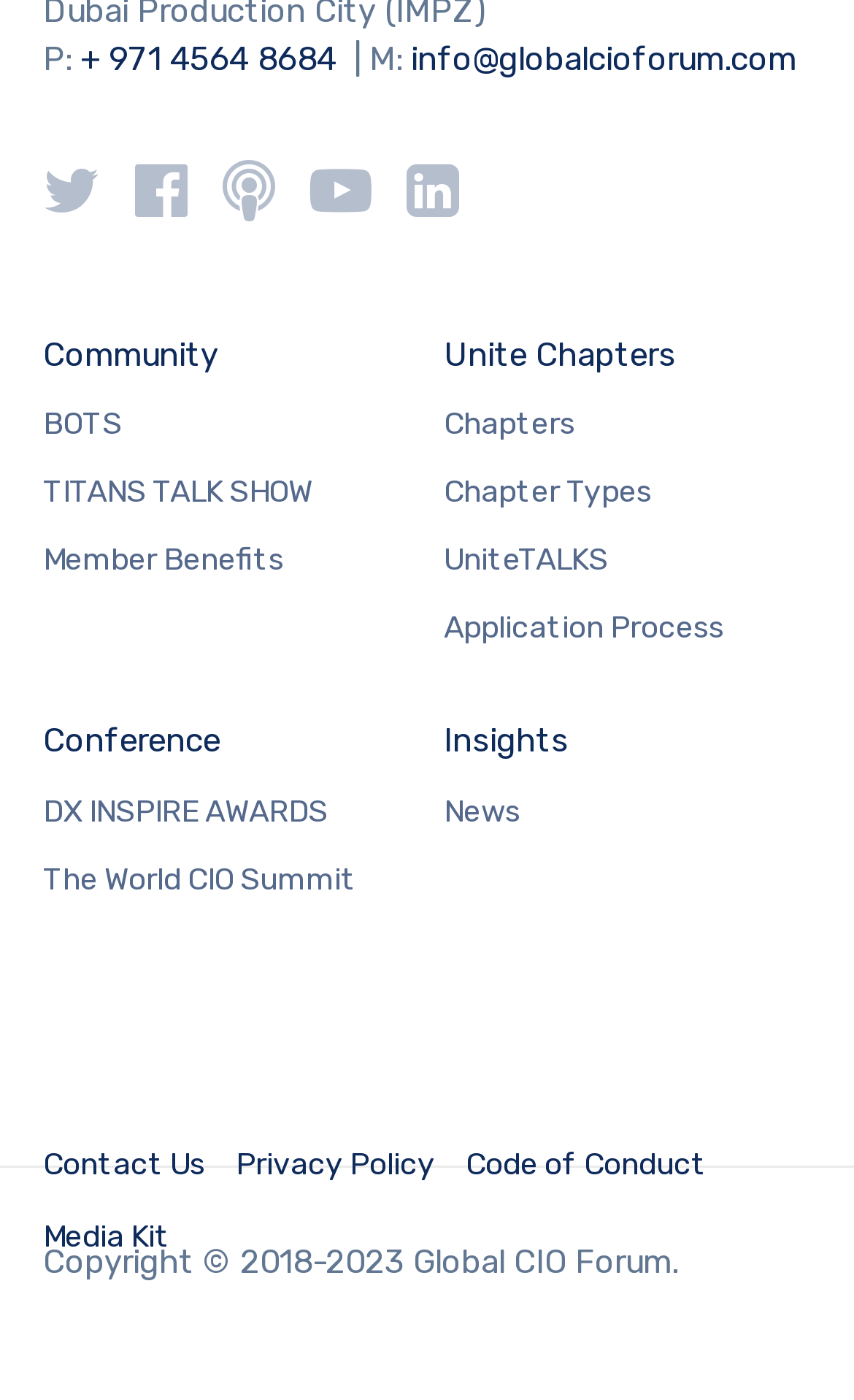Specify the bounding box coordinates of the area that needs to be clicked to achieve the following instruction: "Read the news".

[0.519, 0.563, 0.609, 0.596]